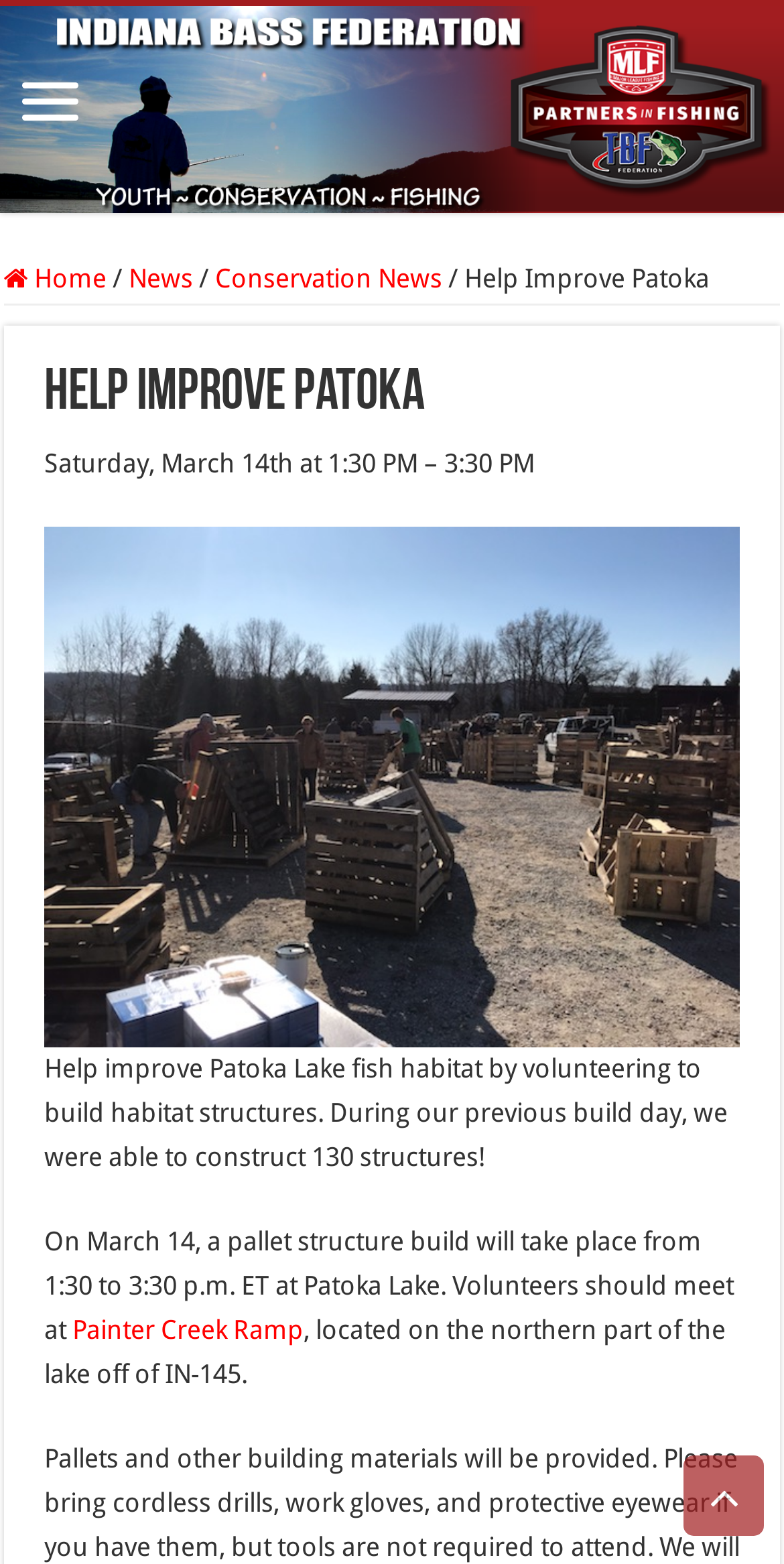What time does the build event start?
Refer to the image and respond with a one-word or short-phrase answer.

1:30 PM